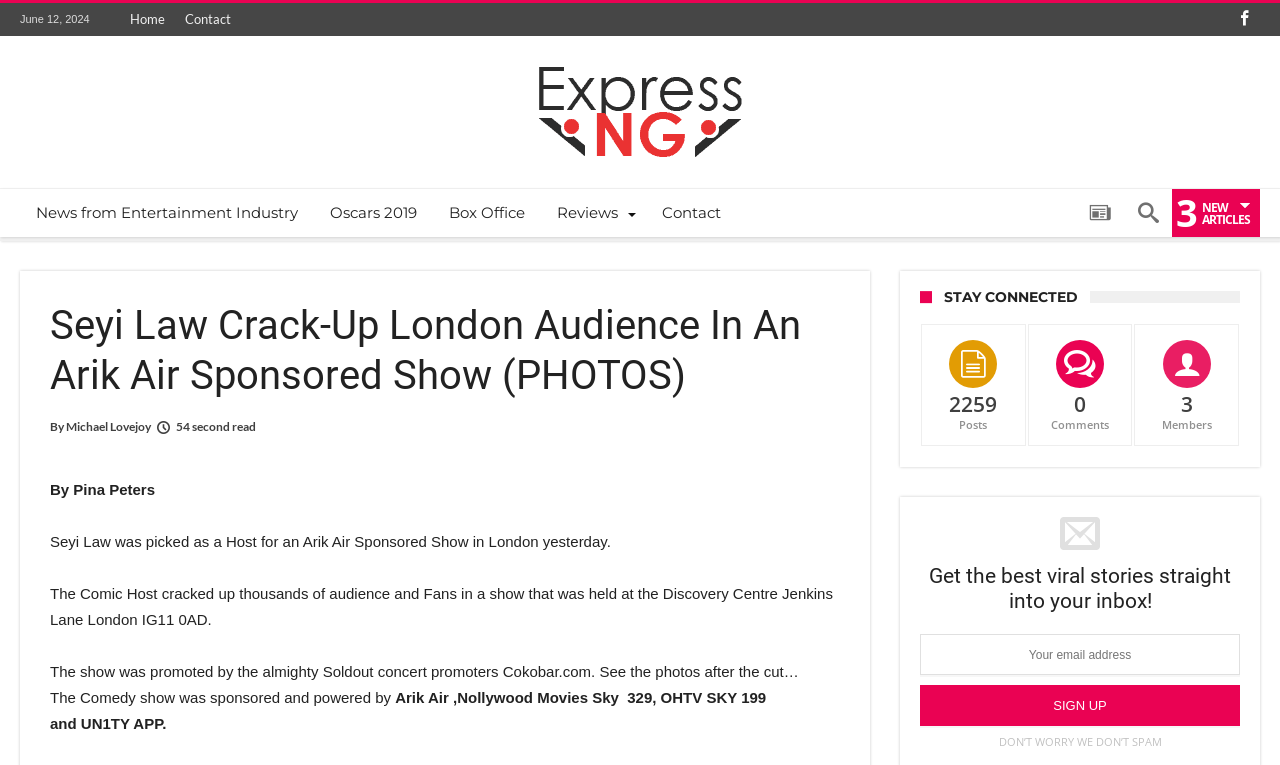Identify the bounding box of the UI component described as: "value="Sign up"".

[0.719, 0.895, 0.969, 0.949]